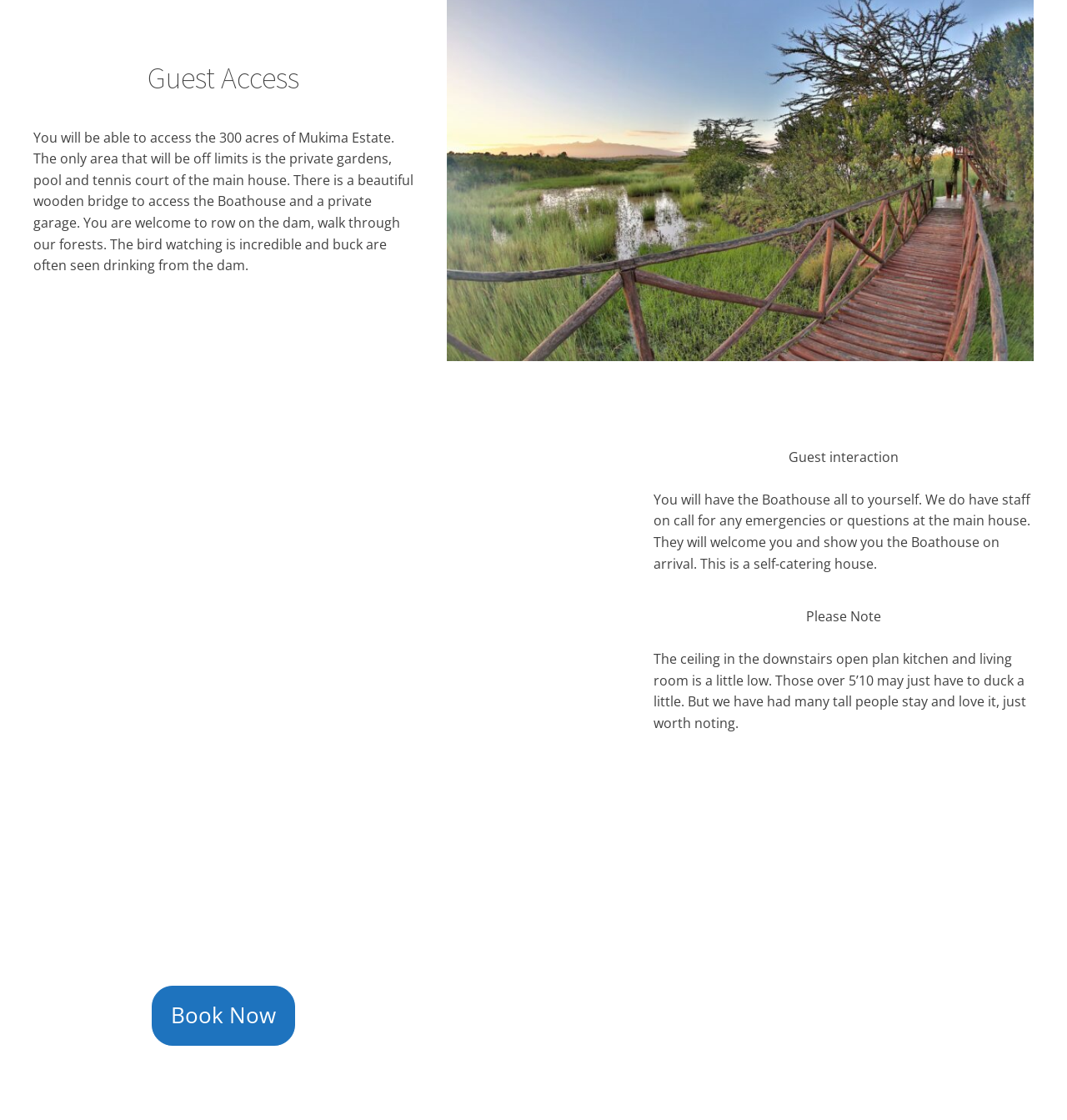What is off limits in the main house?
Please give a detailed and thorough answer to the question, covering all relevant points.

The StaticText element mentions that 'The only area that will be off limits is the private gardens, pool and tennis court of the main house.', which indicates that these areas are restricted.